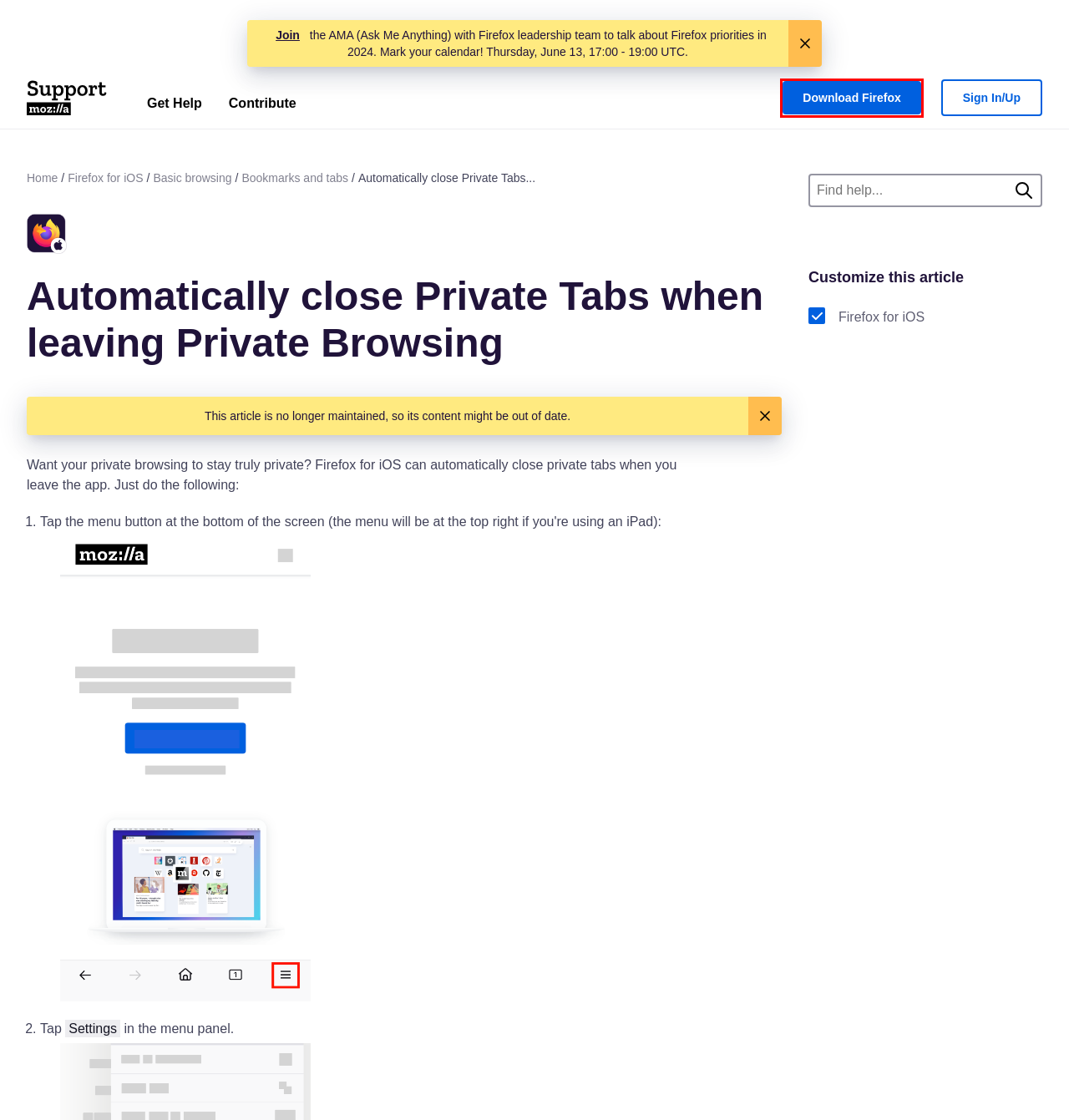You have a screenshot of a webpage with a red bounding box highlighting a UI element. Your task is to select the best webpage description that corresponds to the new webpage after clicking the element. Here are the descriptions:
A. Contacts, Spaces and Communities — Contact us — Mozilla
B. Websites, Communications & Cookies Privacy Notice — Mozilla
C. GitHub - mozilla/kitsune: Platform for Mozilla Support
D. Get Firefox for desktop — Mozilla (US)
E. Mozilla accounts
F. Firefox Developer Edition
G. Try New Features in a Pre-Release Android Browser | Firefox
H. Violating Website Report — Mozilla

D